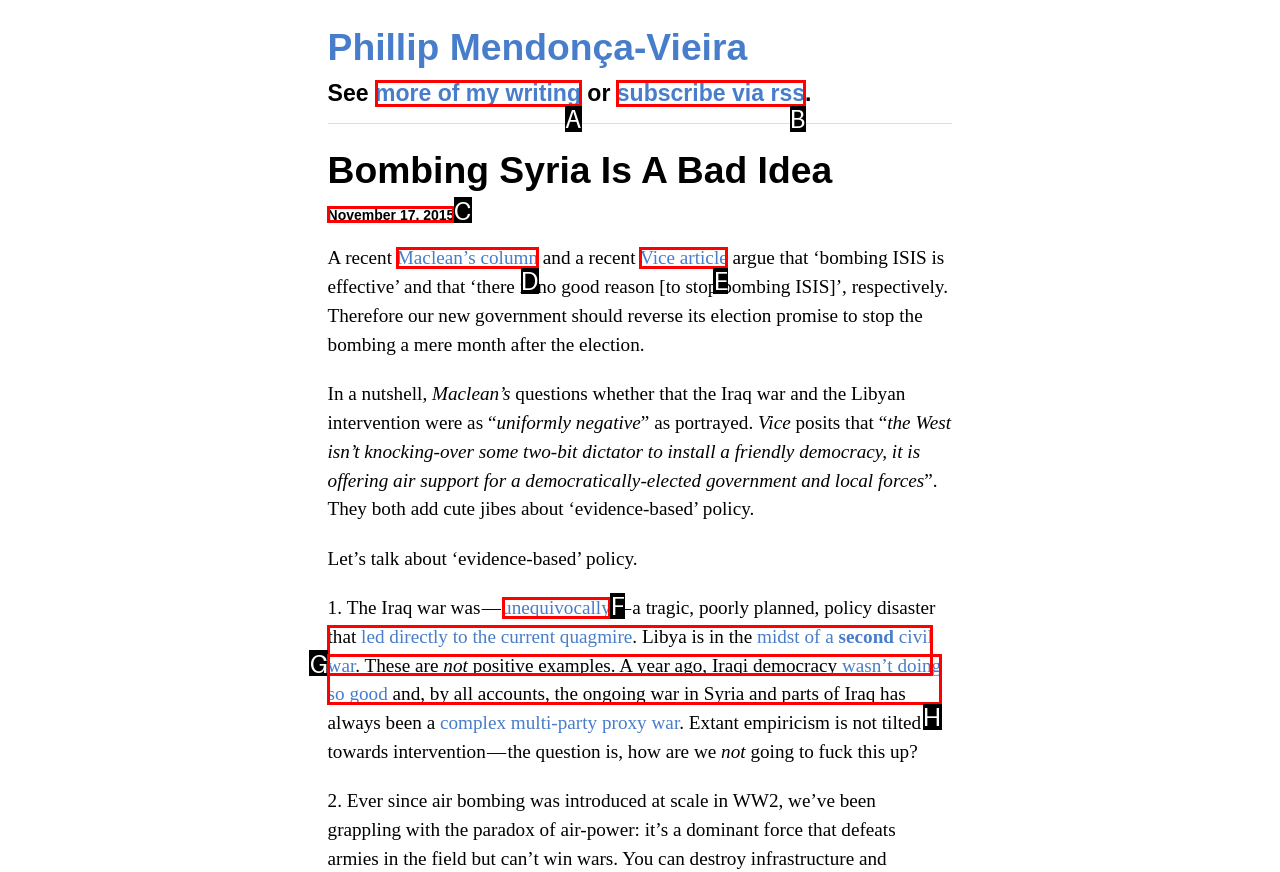Which option should be clicked to execute the task: Read more of Phill MV's writing?
Reply with the letter of the chosen option.

A